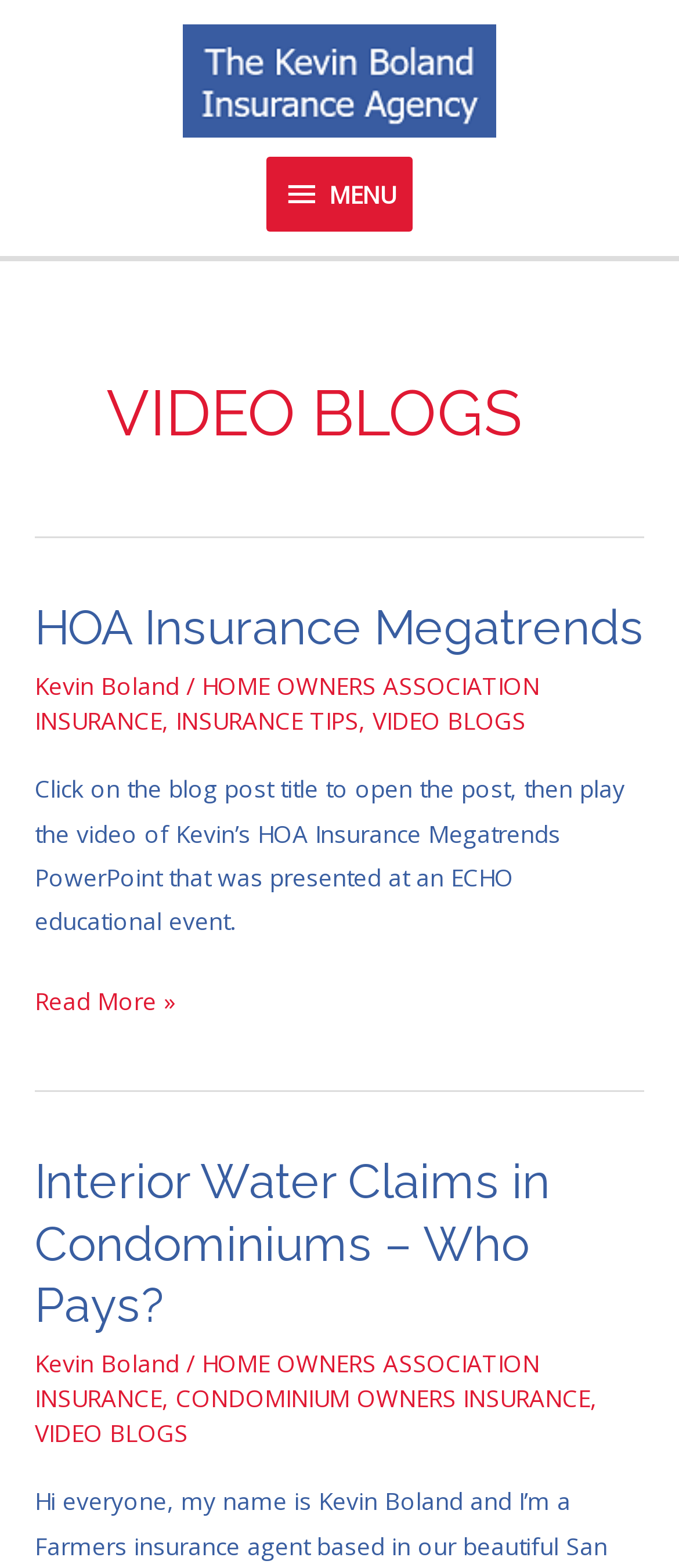Who is the author of the video blog posts?
Using the image, provide a concise answer in one word or a short phrase.

Kevin Boland